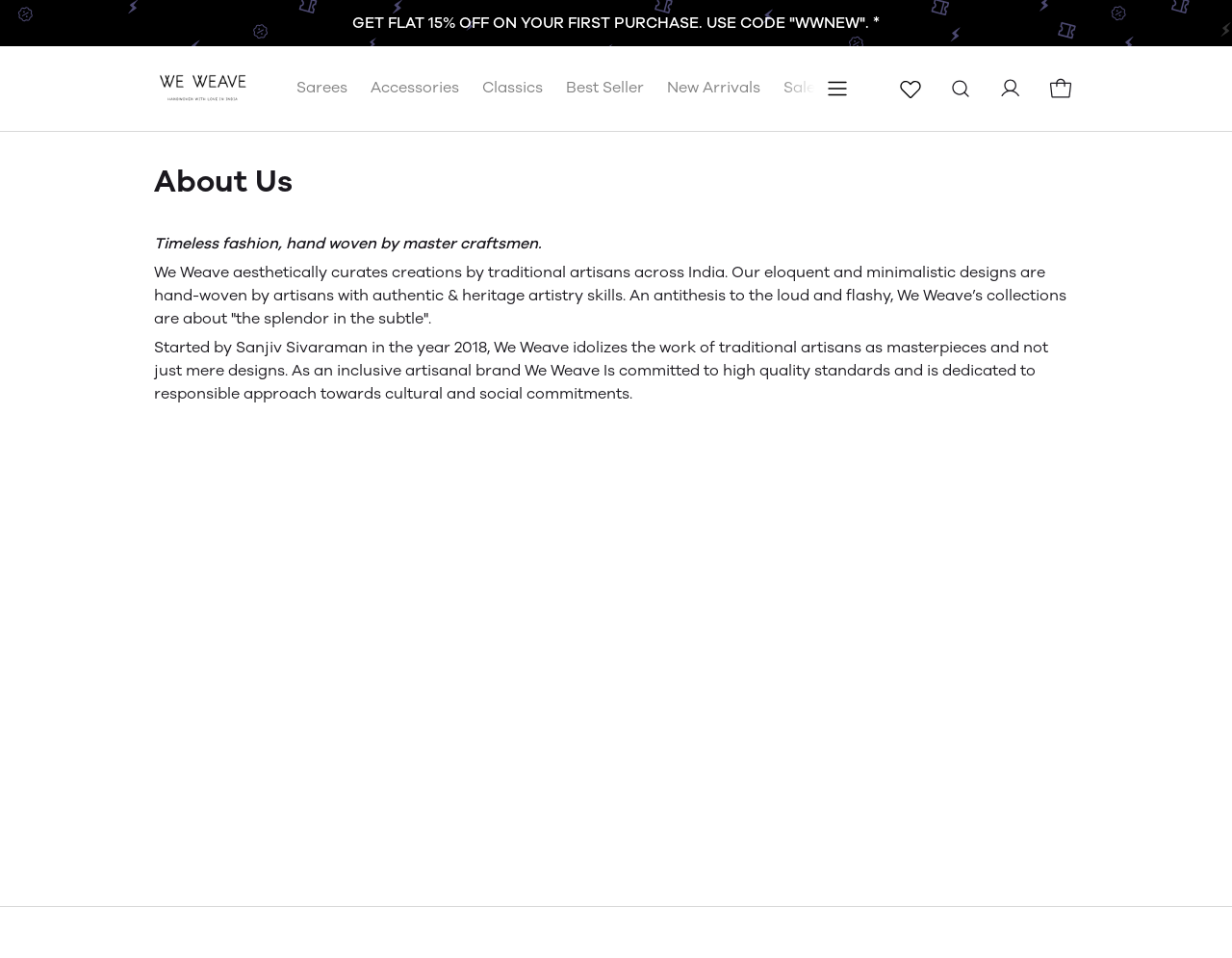Highlight the bounding box coordinates of the element that should be clicked to carry out the following instruction: "Learn about We Weave". The coordinates must be given as four float numbers ranging from 0 to 1, i.e., [left, top, right, bottom].

[0.125, 0.17, 0.875, 0.21]